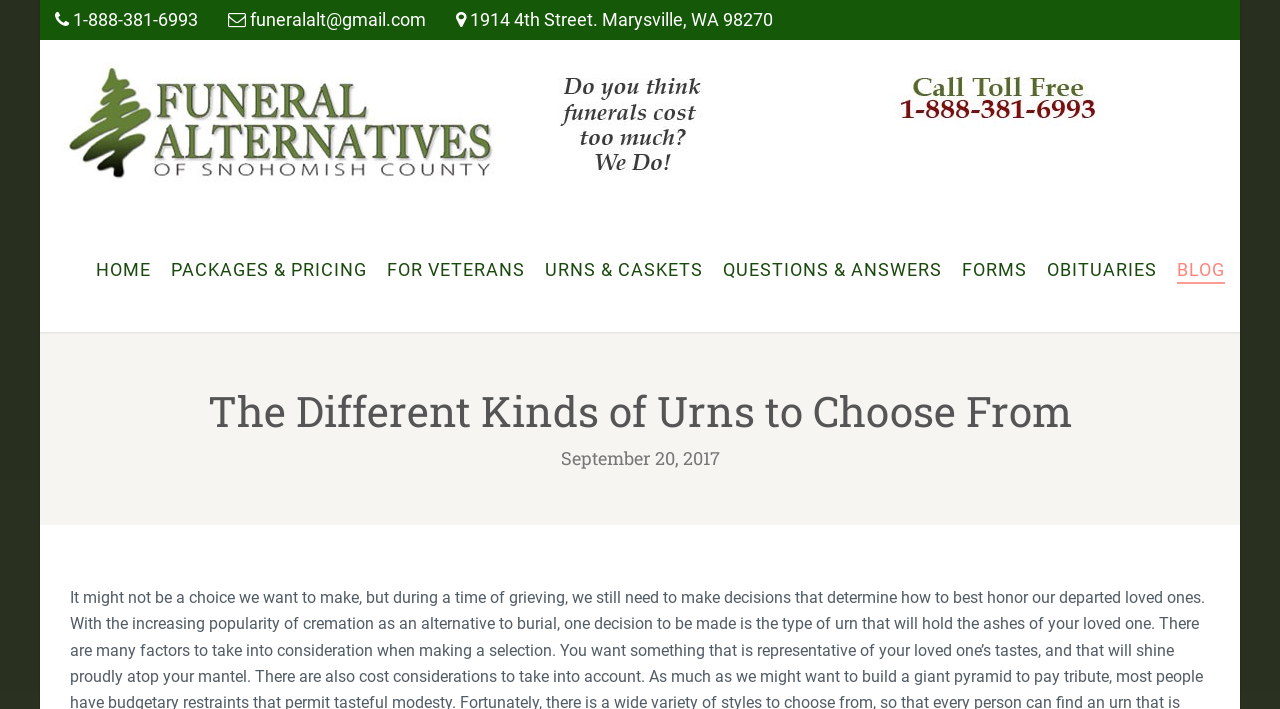Provide the bounding box coordinates of the area you need to click to execute the following instruction: "view PACKAGES & PRICING".

[0.134, 0.293, 0.287, 0.468]